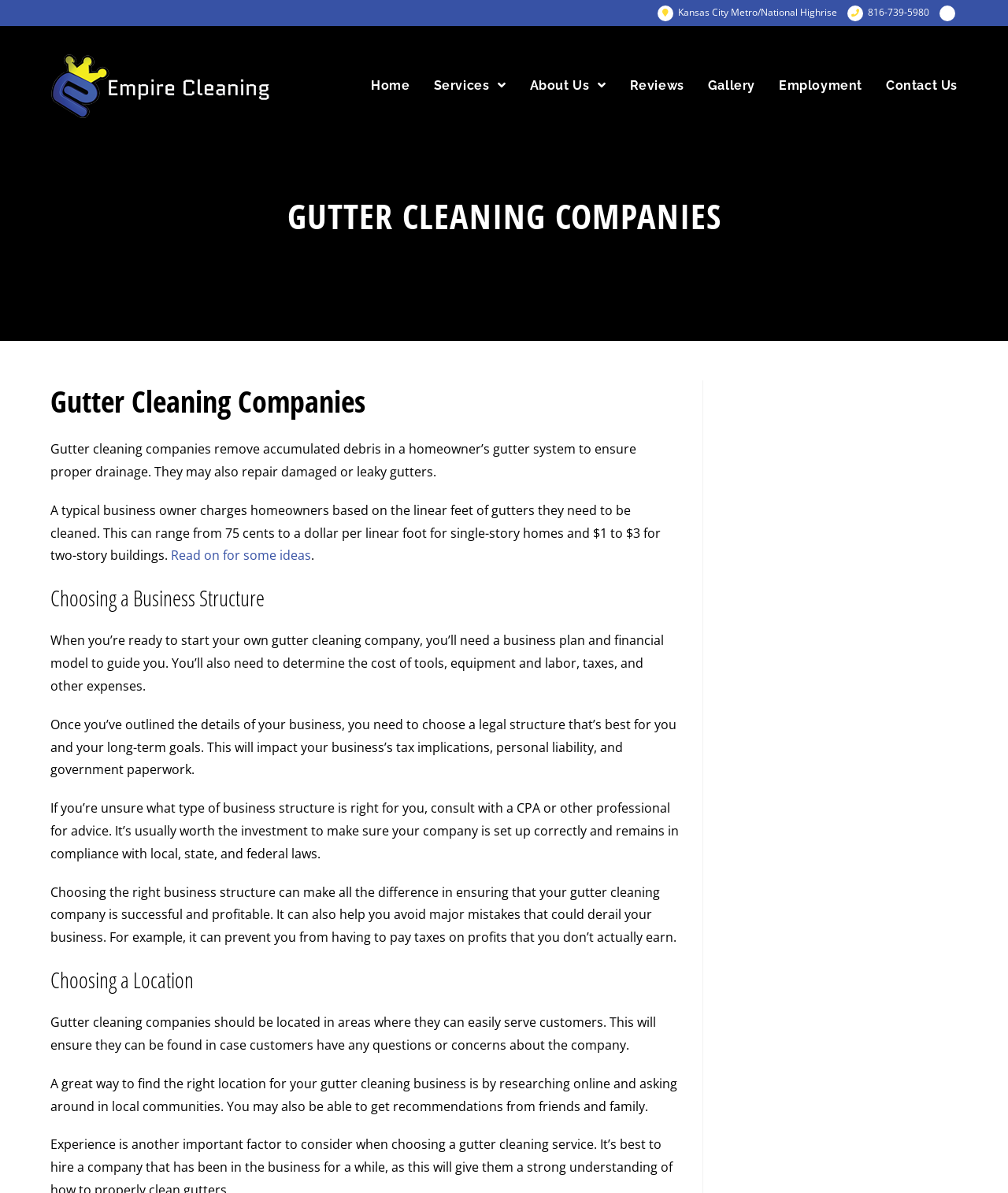Why is location important for a gutter cleaning company? Analyze the screenshot and reply with just one word or a short phrase.

To serve customers easily